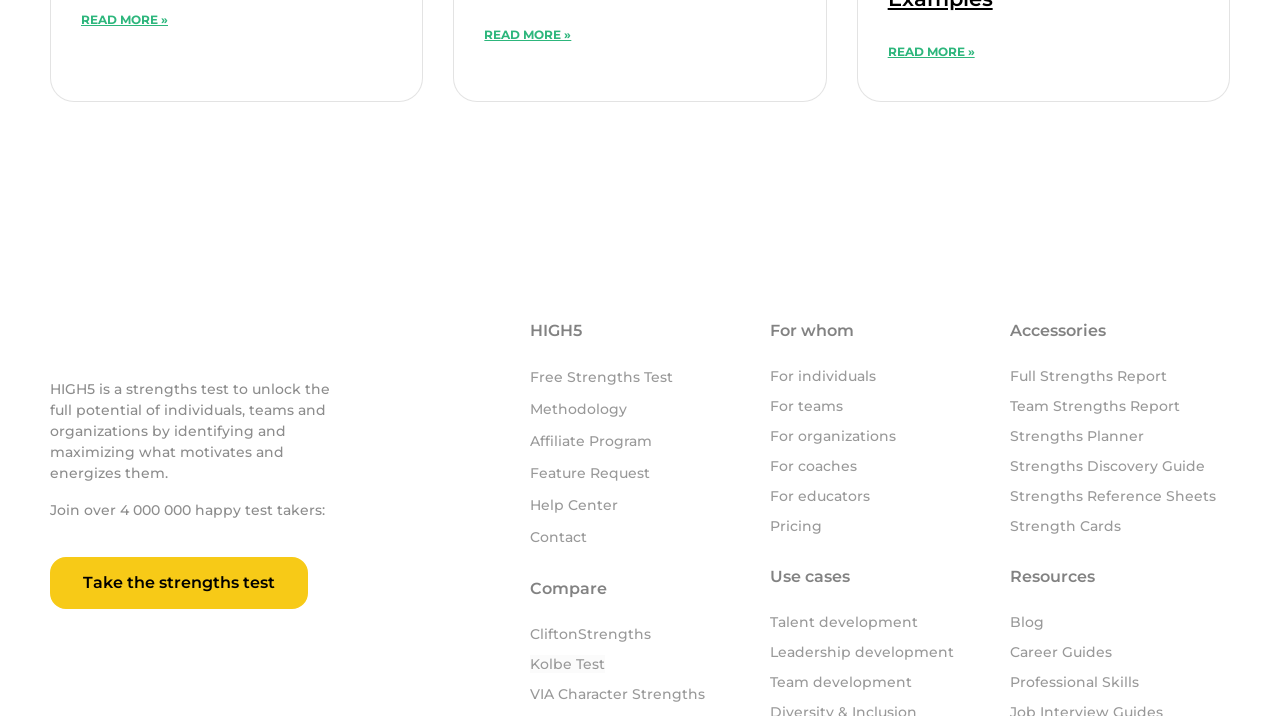Can you find the bounding box coordinates for the element that needs to be clicked to execute this instruction: "Read more about Self Assessment"? The coordinates should be given as four float numbers between 0 and 1, i.e., [left, top, right, bottom].

[0.063, 0.016, 0.131, 0.041]